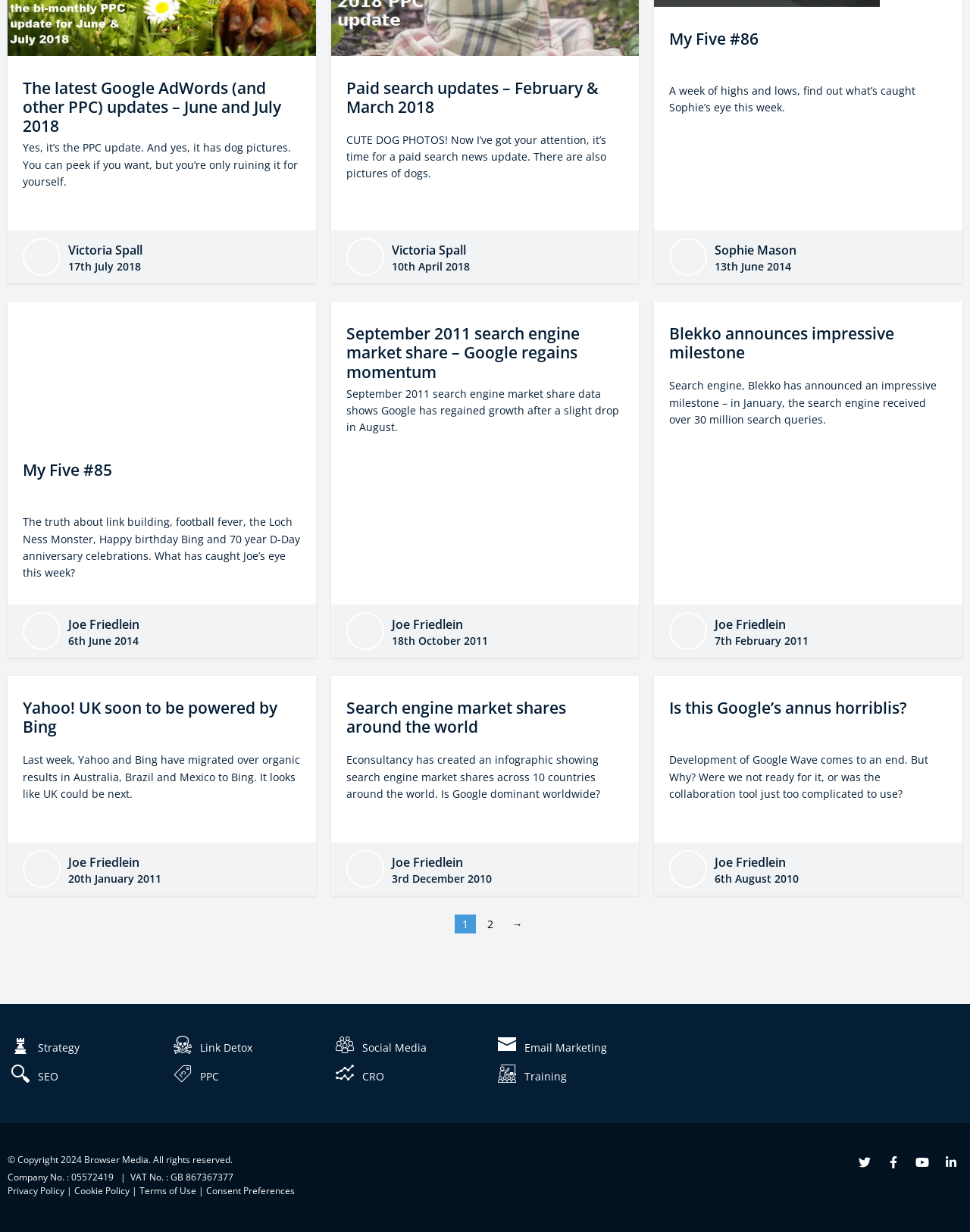Using the format (top-left x, top-left y, bottom-right x, bottom-right y), provide the bounding box coordinates for the described UI element. All values should be floating point numbers between 0 and 1: PPC

[0.175, 0.868, 0.226, 0.88]